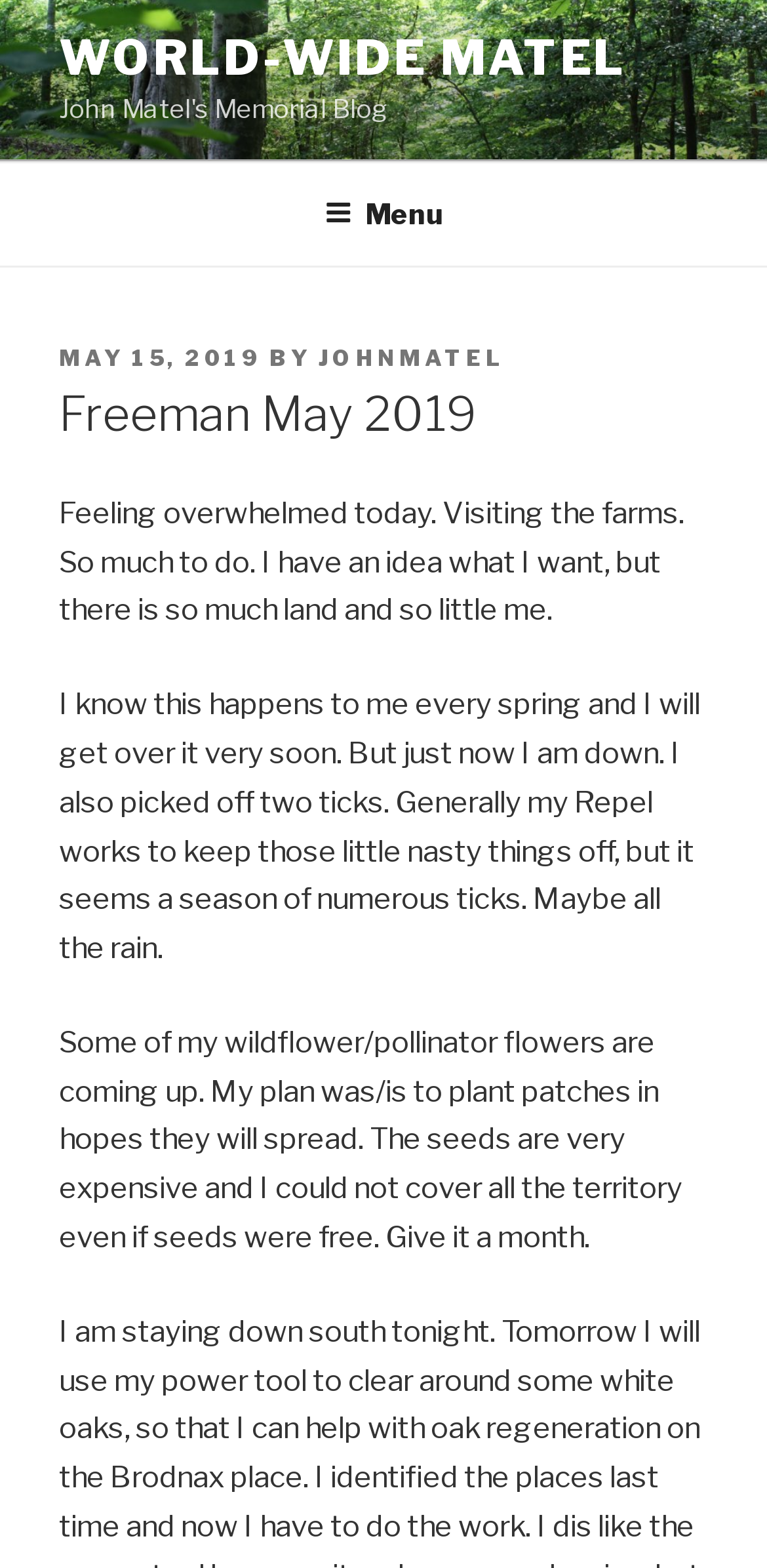What is the date of the post?
Answer with a single word or phrase, using the screenshot for reference.

MAY 15, 2019